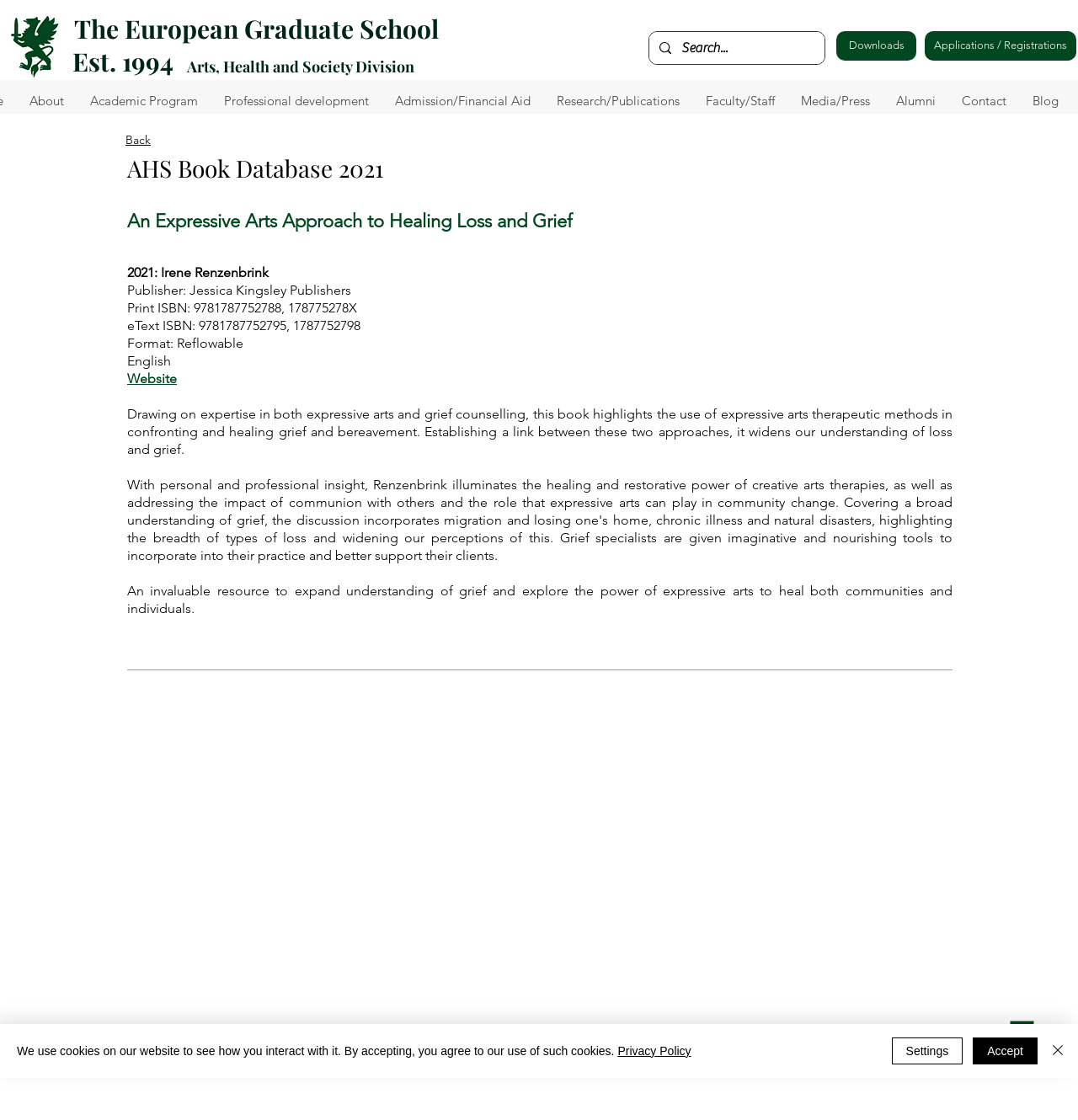Please find and report the primary heading text from the webpage.

An Expressive Arts Approach to Healing Loss and Grief